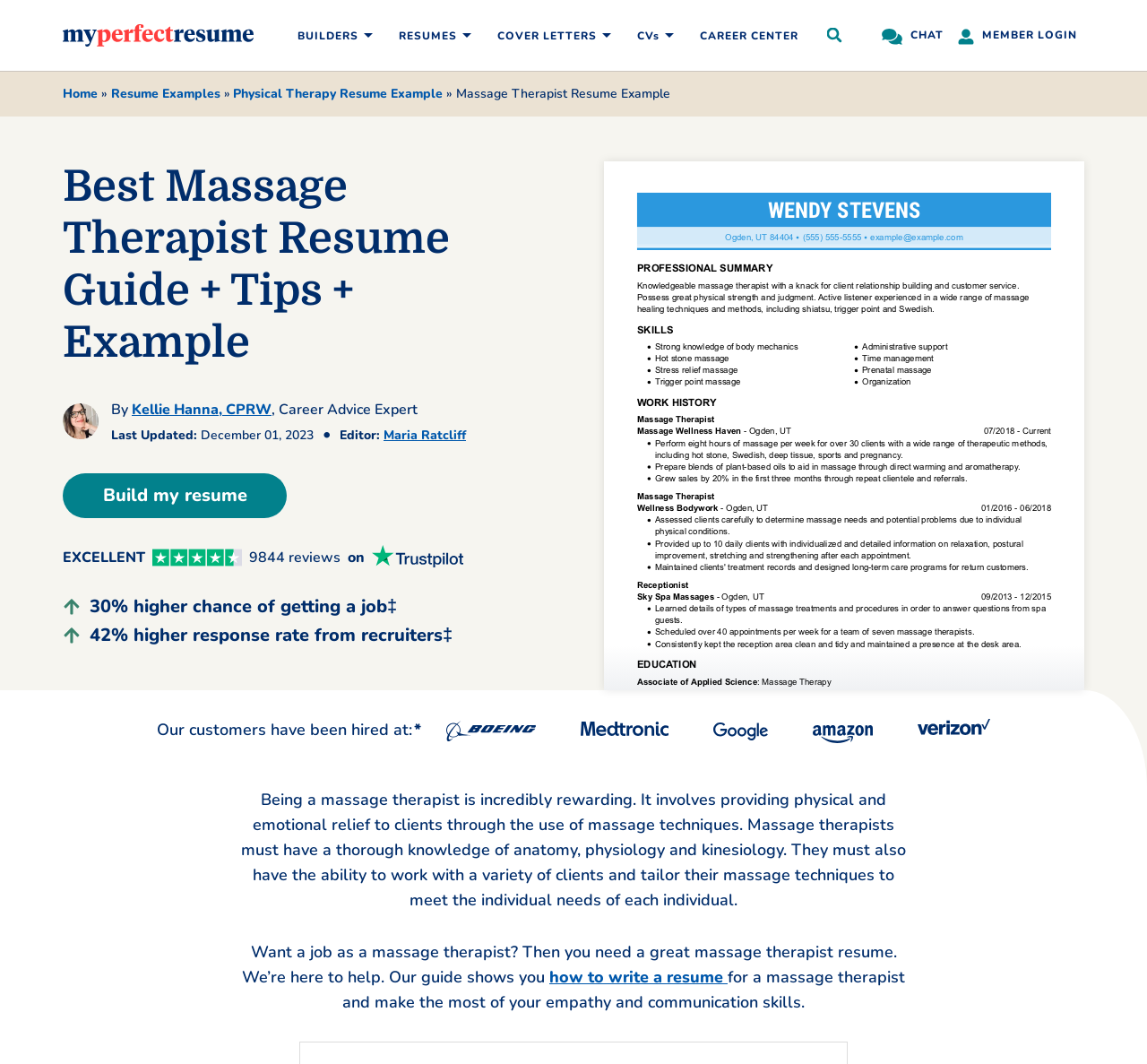Offer a detailed account of what is visible on the webpage.

This webpage is focused on providing resources and guidance for creating a physical therapy massage therapist resume. At the top, there is a navigation menu with several options, including "Builders", "Resumes", "Cover Letters", "CVs", and "Career Center". Below the navigation menu, there is a breadcrumb trail showing the current page's location within the website.

The main content of the page is divided into several sections. The first section features a heading that reads "Best Massage Therapist Resume Guide + Tips + Example" and is accompanied by an image of a person, Kellie Hanna, CPRW, who is a Career Advice Expert. Below this, there is a section with a call-to-action button "Build my resume" and a rating system with 4.5 stars and 9844 reviews.

The next section highlights the benefits of using the website's resume-building services, including a 30% higher chance of getting a job and a 42% higher response rate from recruiters. Below this, there is a link to a "Massage Therapist Resume Template" with an accompanying image.

The page also features a section showcasing the companies that have hired the website's customers, including Boeing, Medtronic, Google, Amazon, and Verizon. This section is followed by a block of text that describes the role of a massage therapist and the importance of having a great resume to secure a job in this field.

Throughout the page, there are several images, links, and buttons that provide additional resources and guidance for creating a effective massage therapist resume.